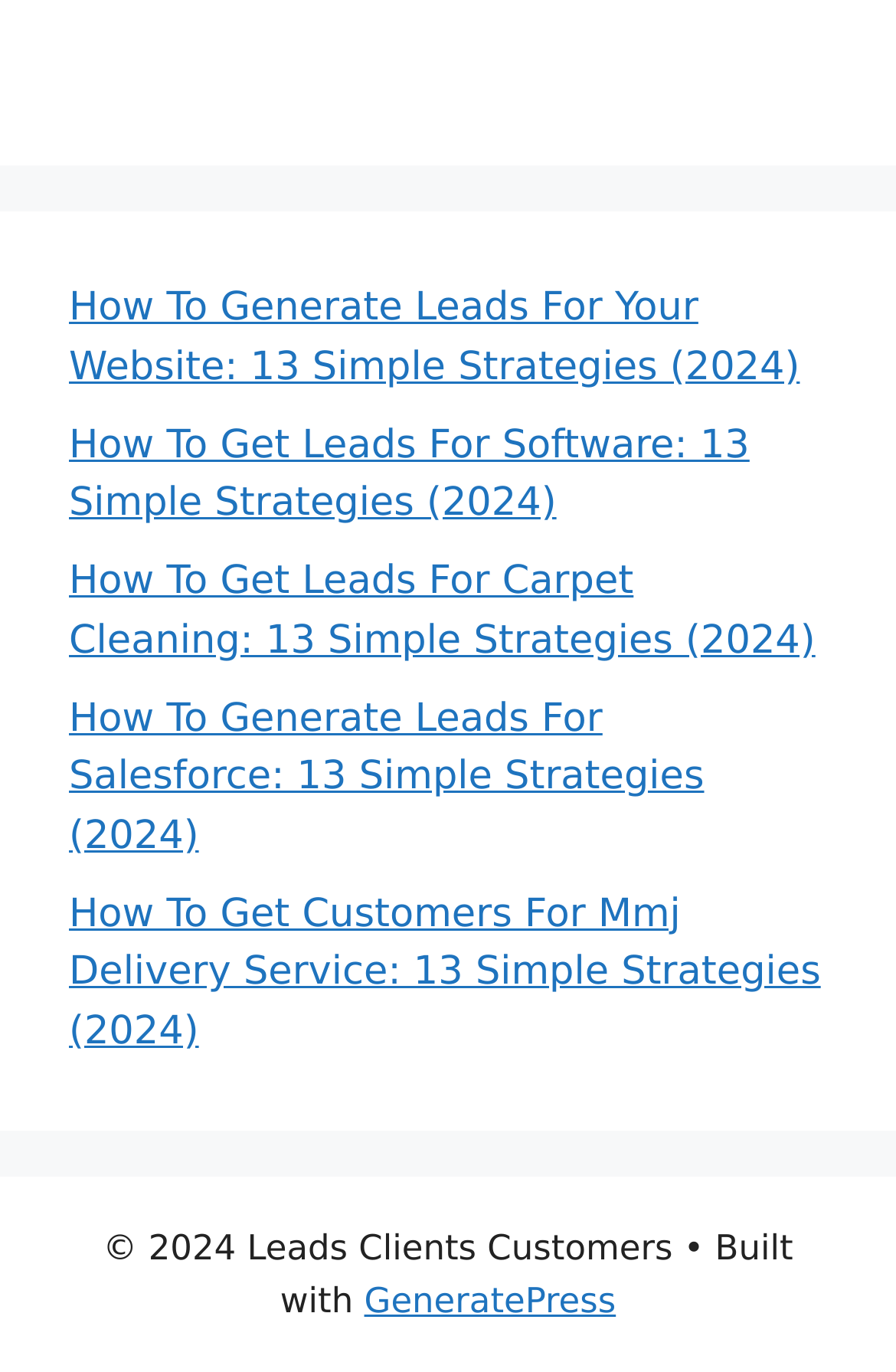Review the image closely and give a comprehensive answer to the question: What is the general topic of the webpage?

By analyzing the text content of the links on the webpage, I found that they all relate to lead generation strategies for different industries or platforms, indicating that the general topic of the webpage is lead generation strategies.